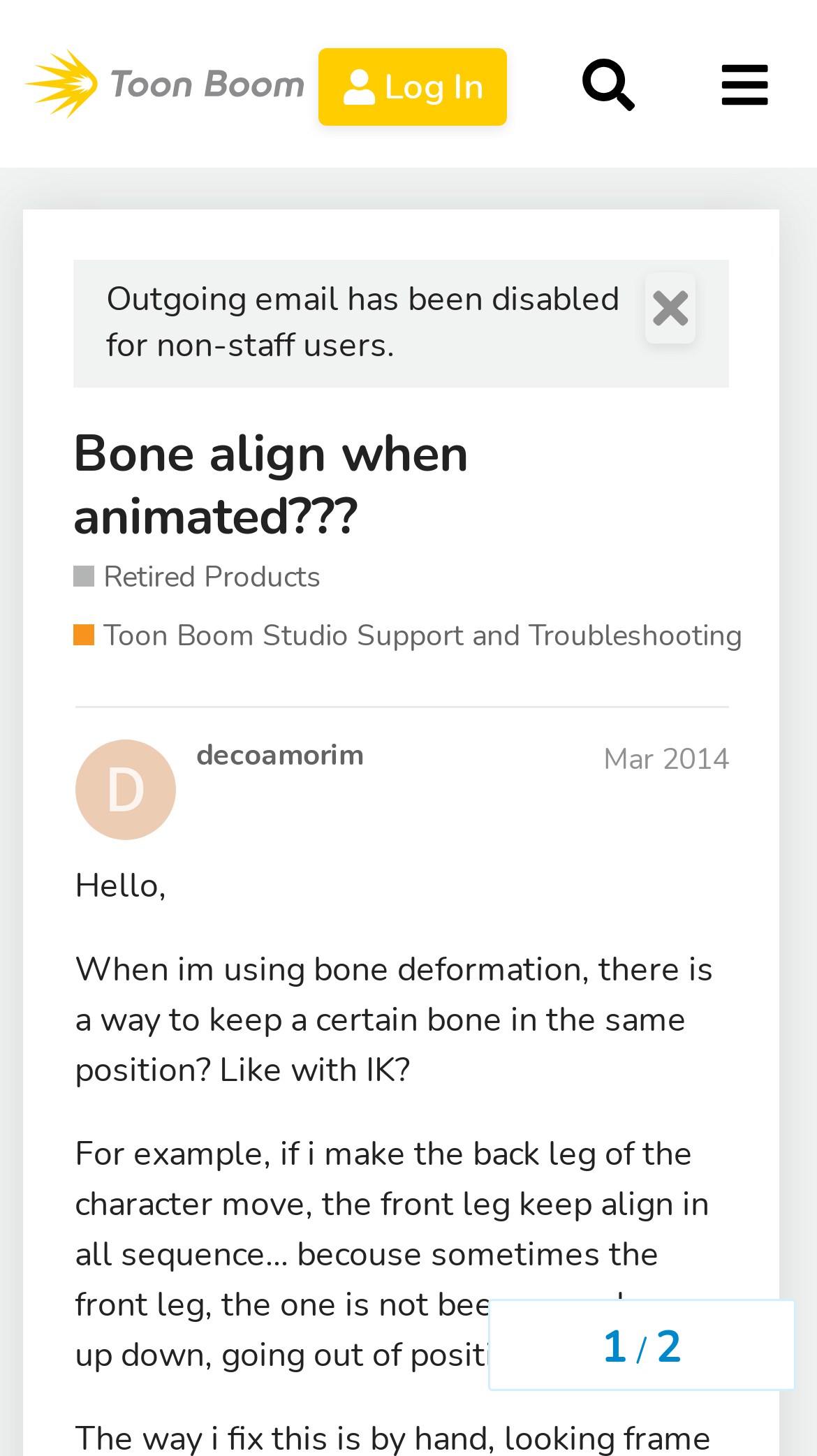Locate the bounding box coordinates of the clickable part needed for the task: "Search for a topic".

[0.683, 0.023, 0.807, 0.092]